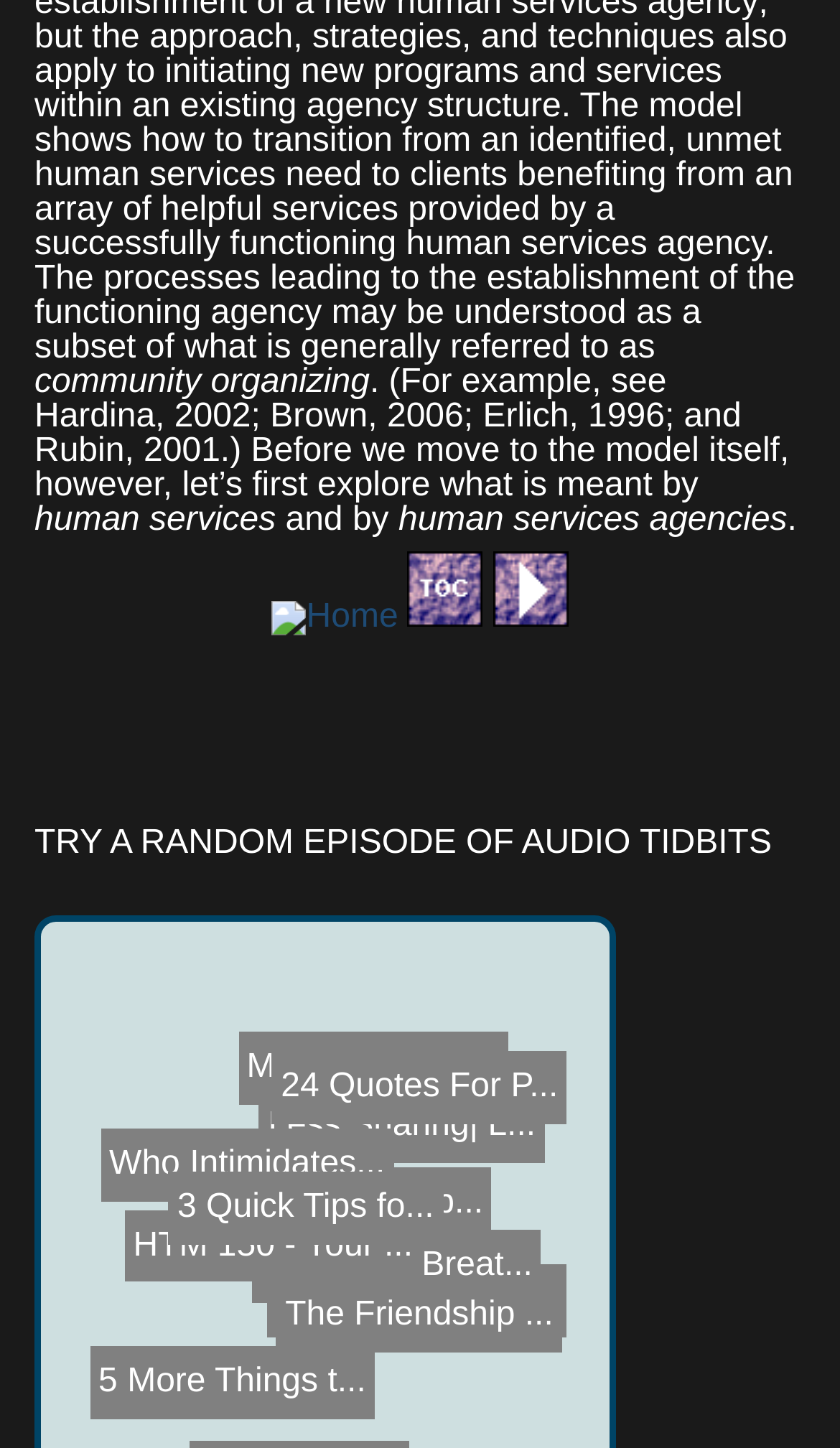Pinpoint the bounding box coordinates for the area that should be clicked to perform the following instruction: "explore 24 Quotes For P...".

[0.242, 0.713, 0.592, 0.763]